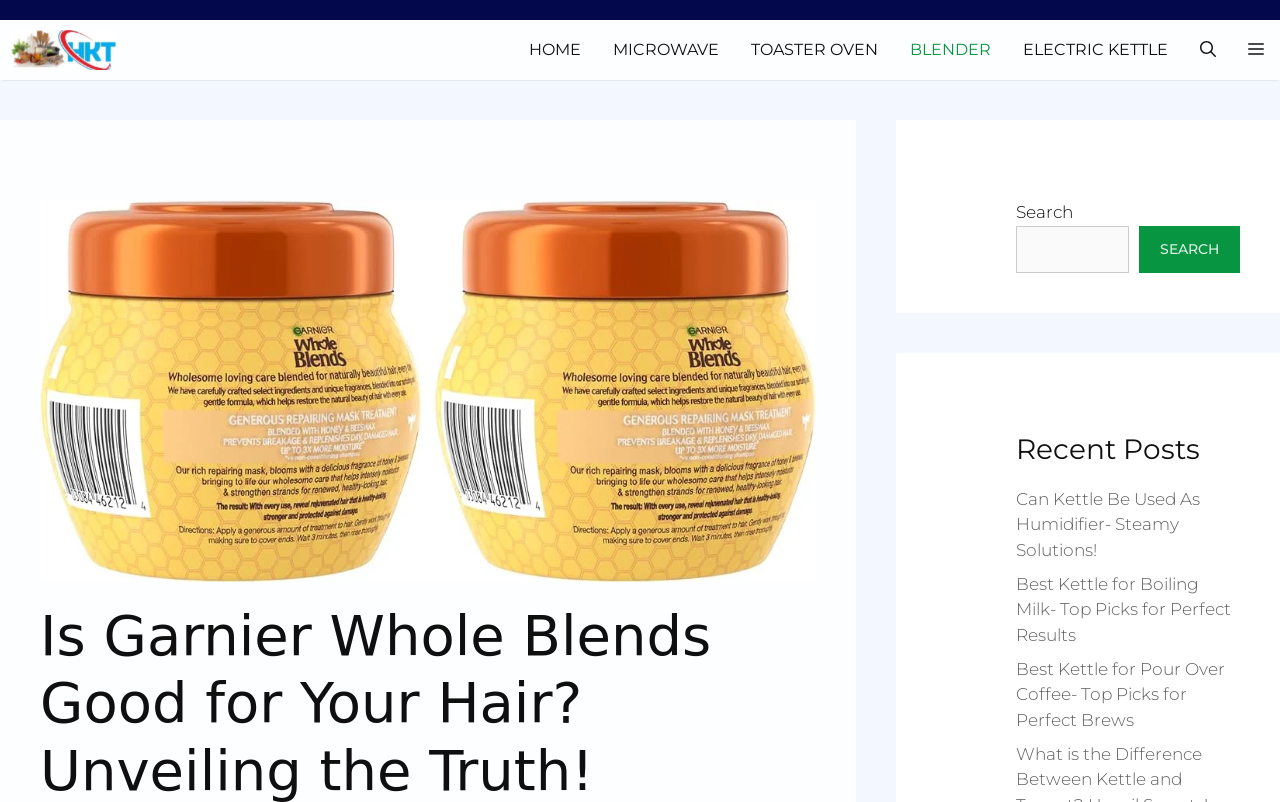Specify the bounding box coordinates of the element's area that should be clicked to execute the given instruction: "Click on the 'About' menu item". The coordinates should be four float numbers between 0 and 1, i.e., [left, top, right, bottom].

None